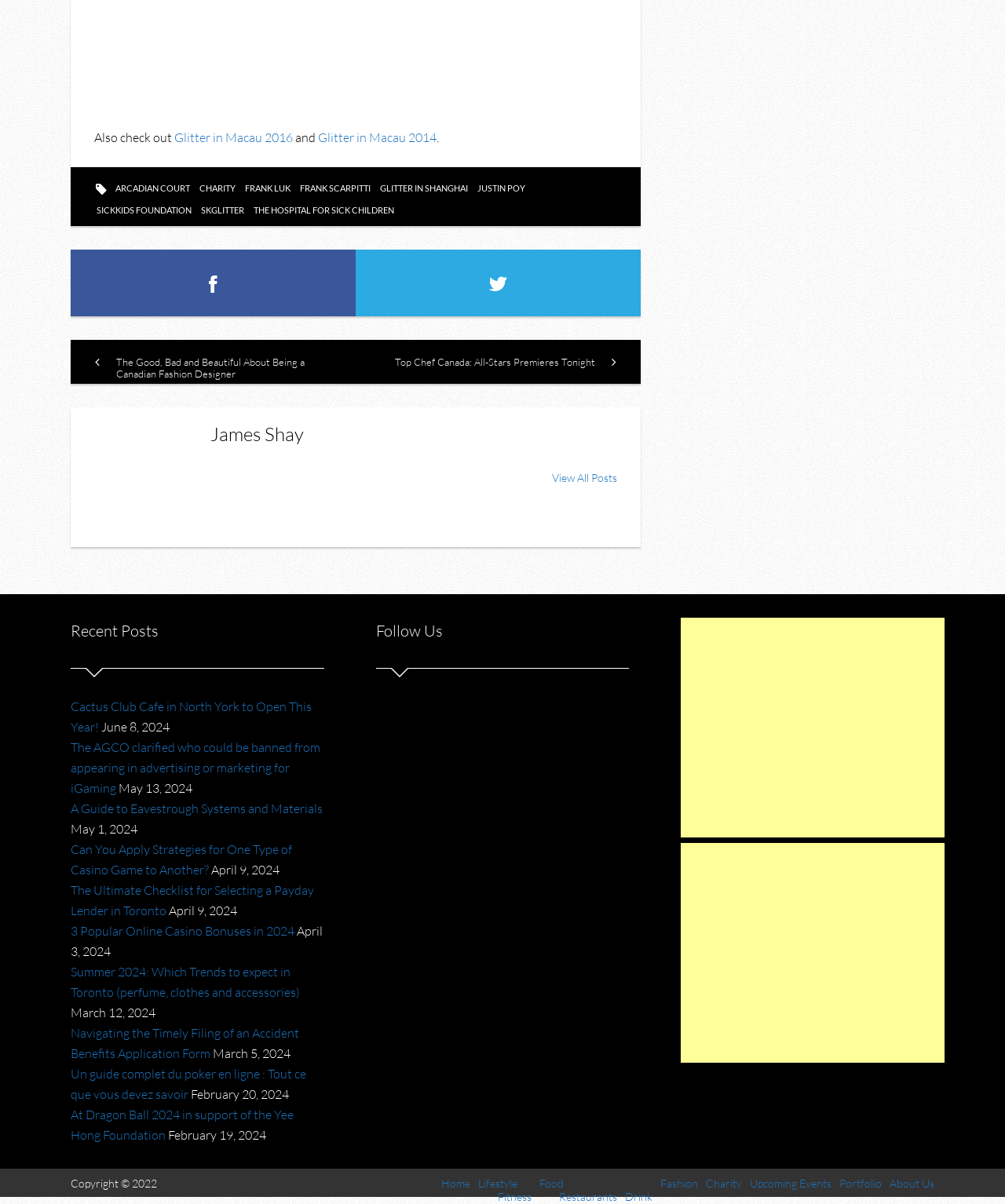Using the information in the image, give a detailed answer to the following question: What is the date of the post 'The AGCO clarified who could be banned from appearing in advertising or marketing for iGaming'?

I found the link 'The AGCO clarified who could be banned from appearing in advertising or marketing for iGaming' and noticed that it has a corresponding date 'May 13, 2024' which indicates the date of the post.